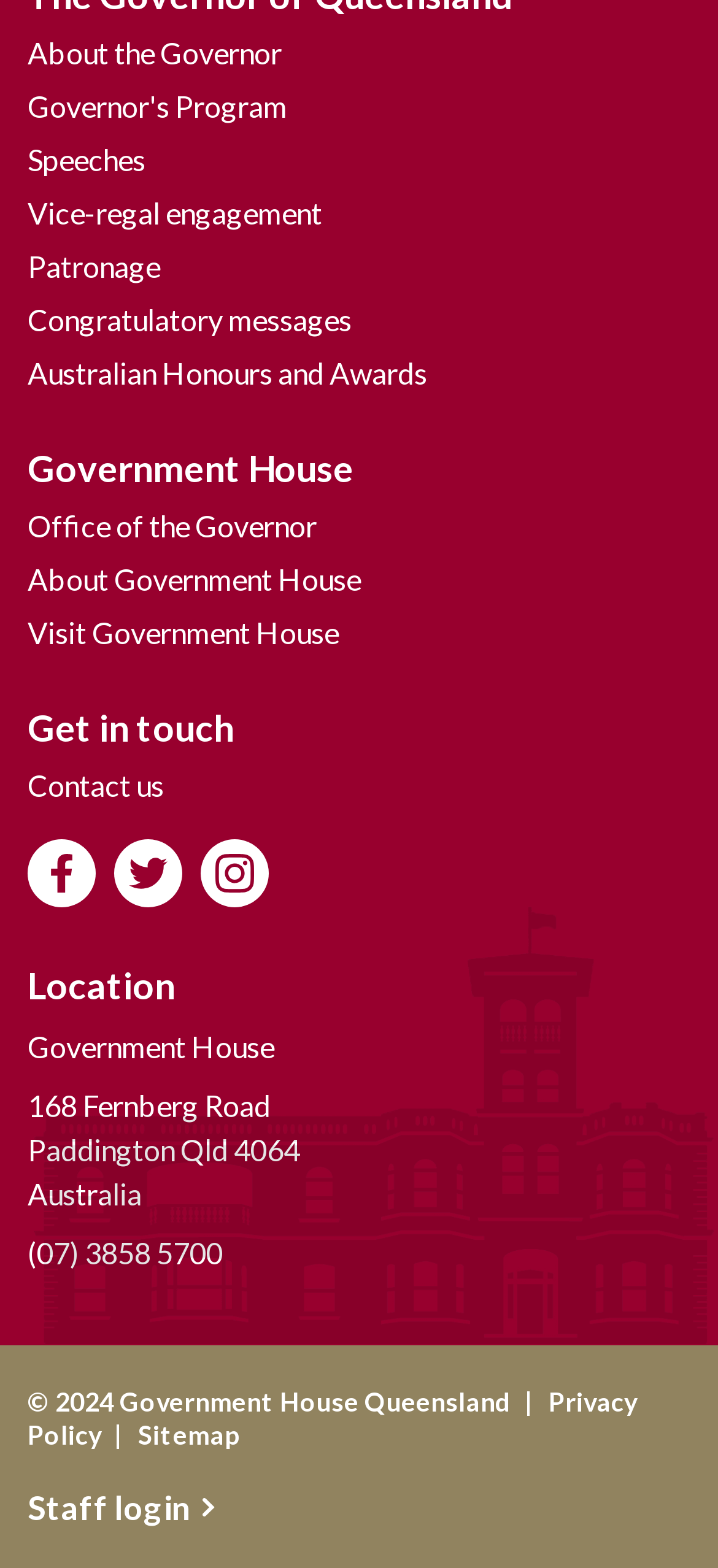Please identify the bounding box coordinates of the area that needs to be clicked to fulfill the following instruction: "View Twilight's page."

None